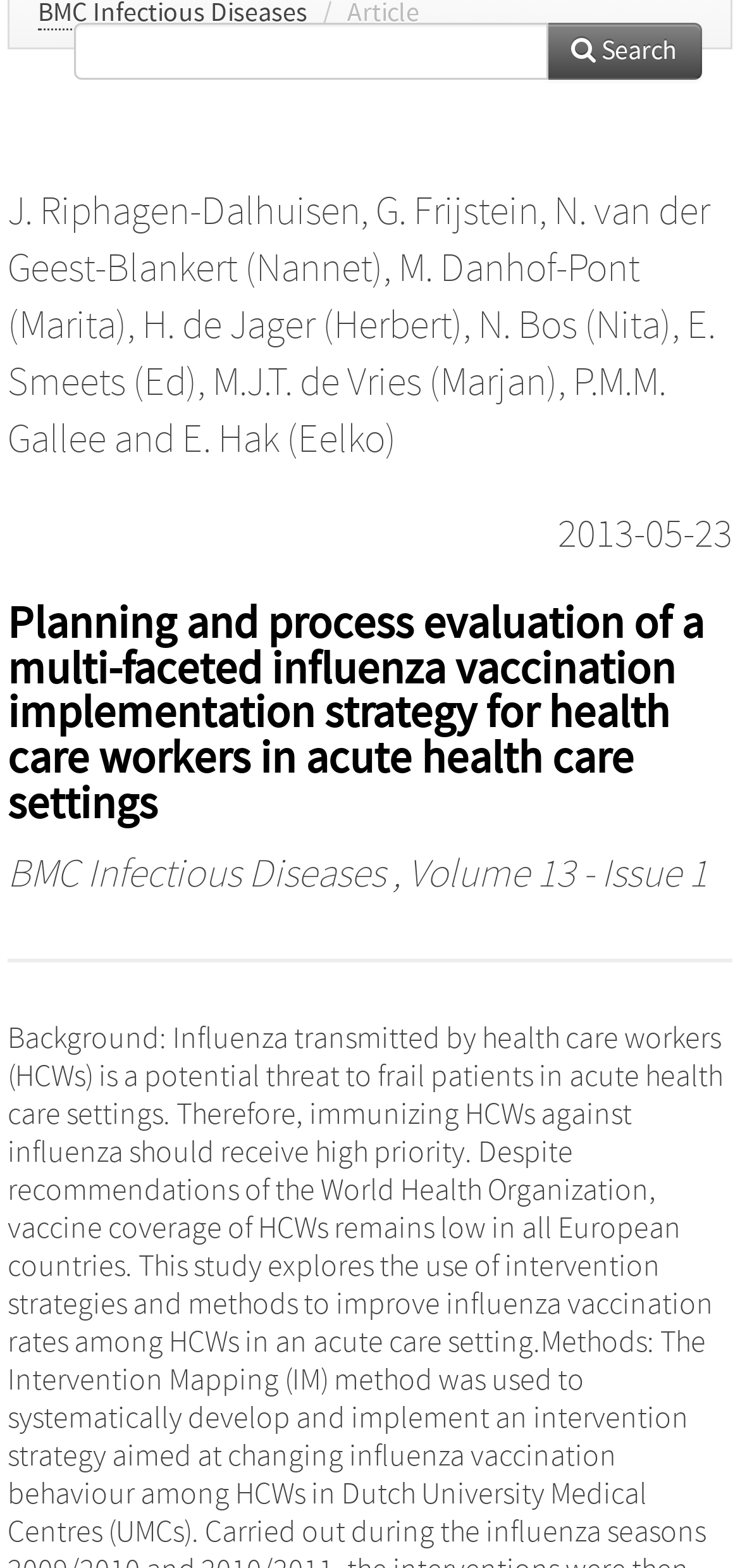Bounding box coordinates are given in the format (top-left x, top-left y, bottom-right x, bottom-right y). All values should be floating point numbers between 0 and 1. Provide the bounding box coordinate for the UI element described as: E. Smeets (Ed)

[0.01, 0.193, 0.967, 0.259]